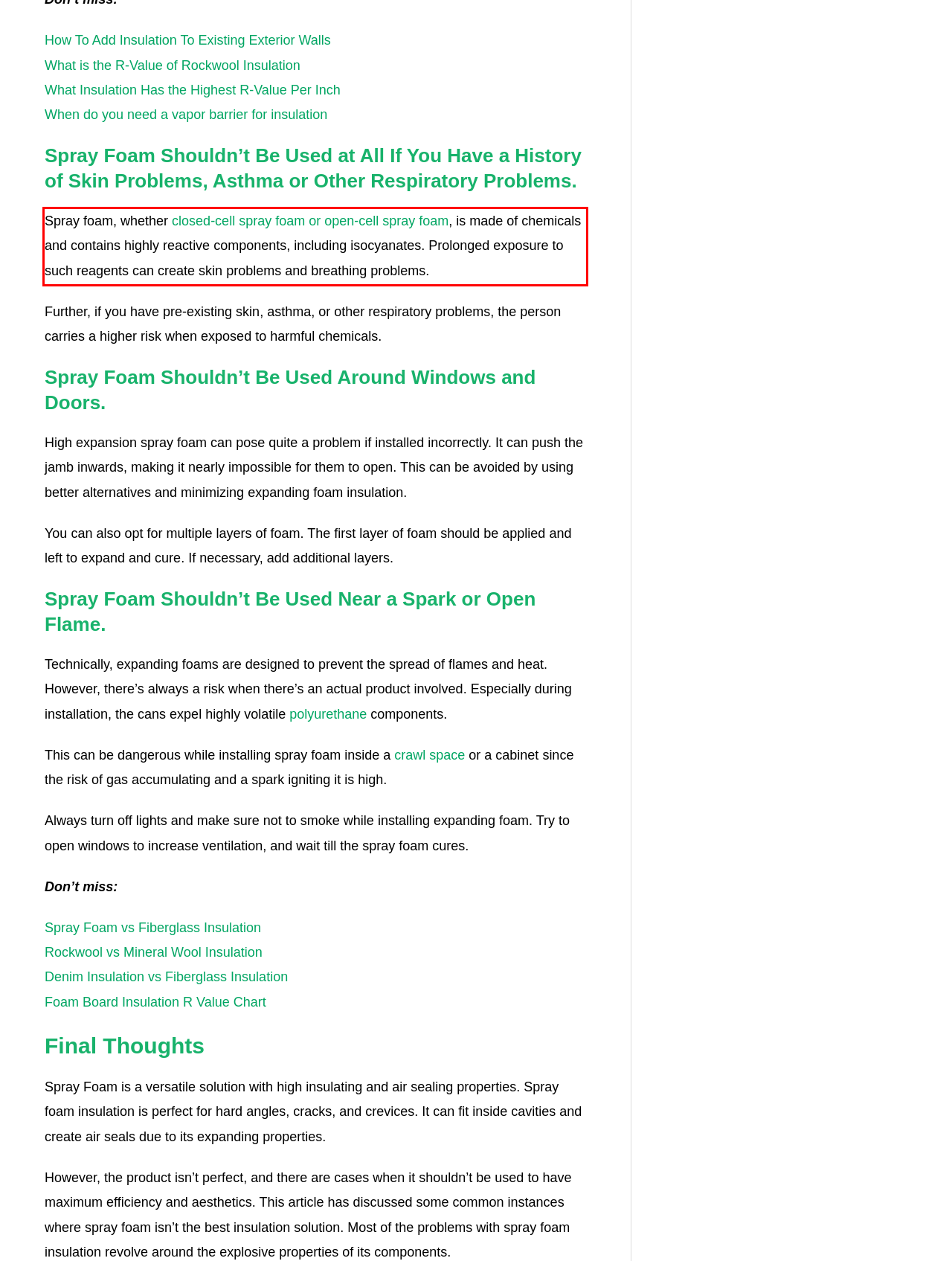Observe the screenshot of the webpage, locate the red bounding box, and extract the text content within it.

Spray foam, whether closed-cell spray foam or open-cell spray foam, is made of chemicals and contains highly reactive components, including isocyanates. Prolonged exposure to such reagents can create skin problems and breathing problems.